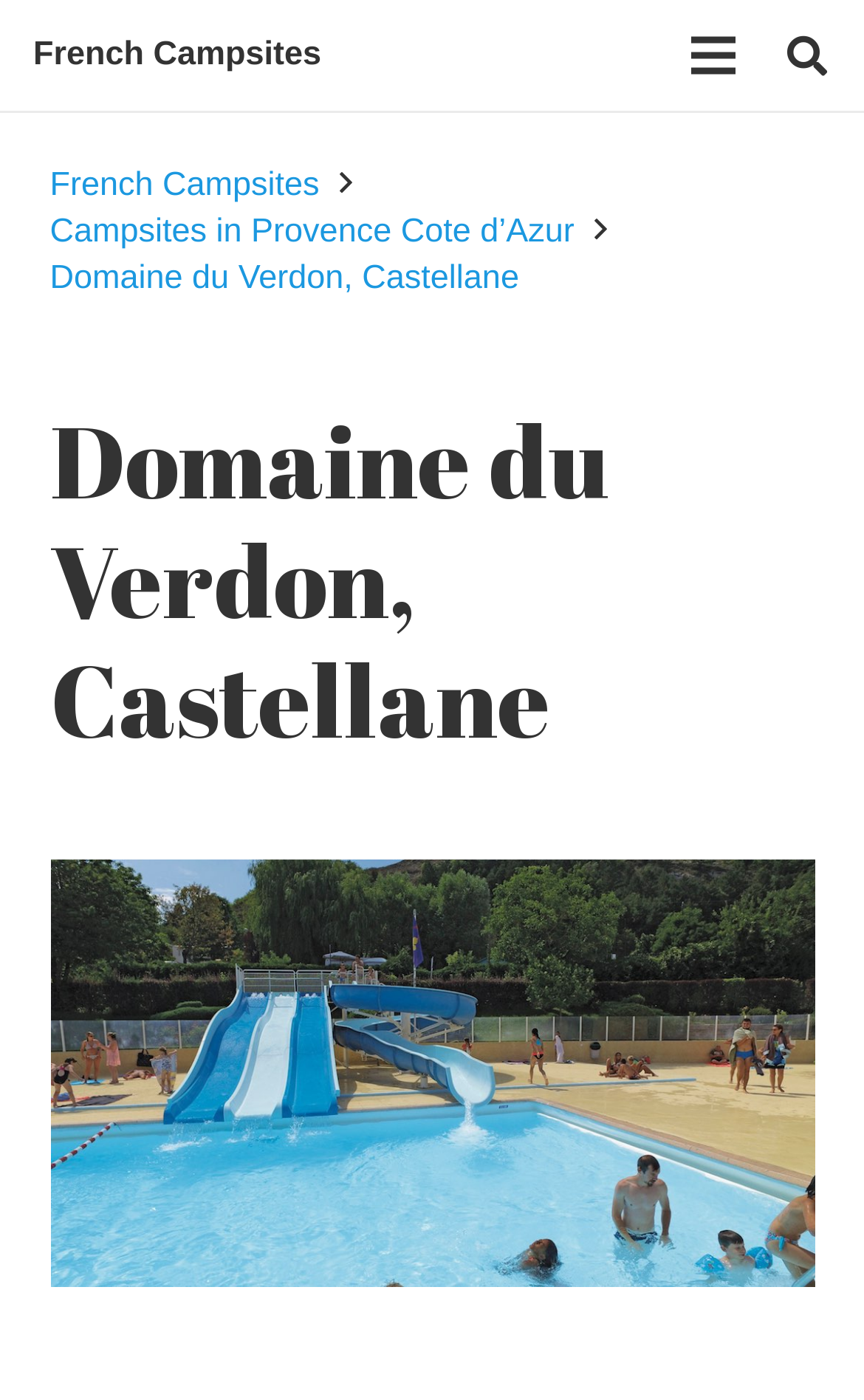Using the information in the image, could you please answer the following question in detail:
Where is the campsite located?

The webpage mentions 'Domaine du Verdon, Castellane' as the location of the campsite, which suggests that the campsite is situated in or near the town of Castellane.